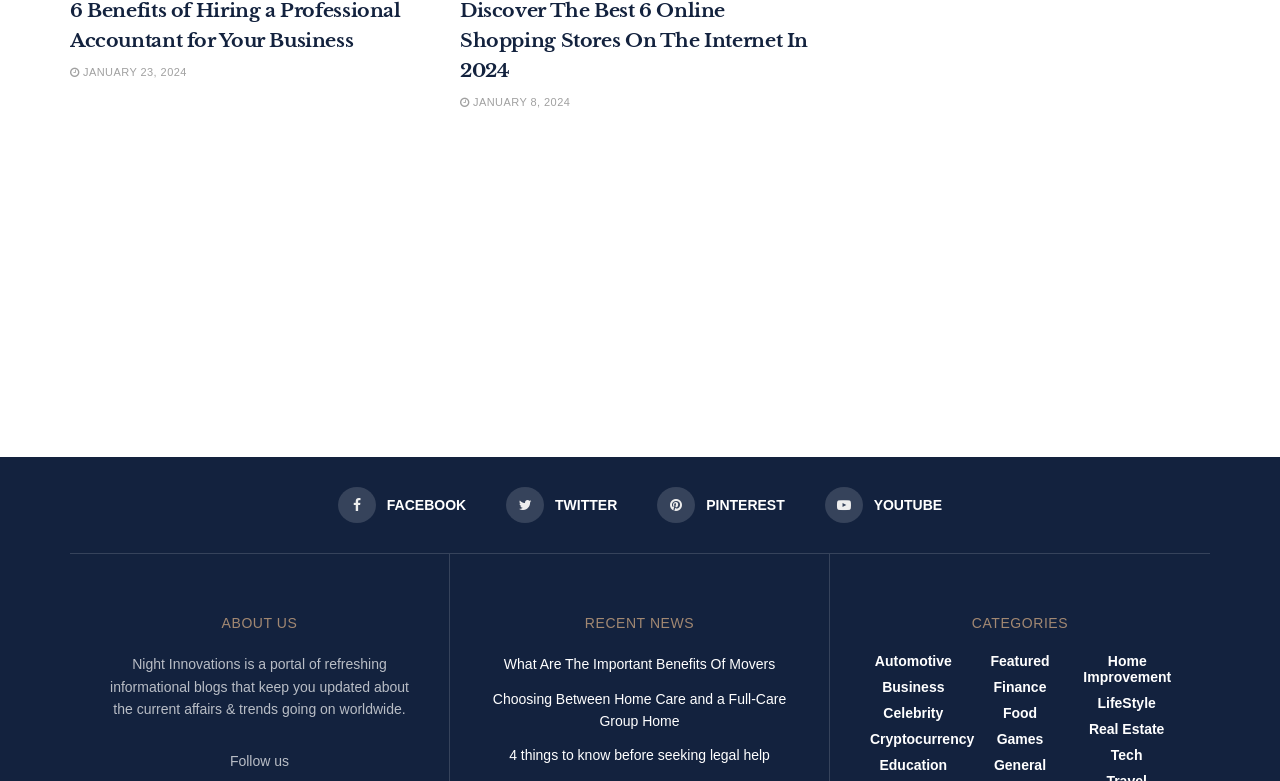Identify the bounding box coordinates of the area that should be clicked in order to complete the given instruction: "Check out the latest news on Cryptocurrency". The bounding box coordinates should be four float numbers between 0 and 1, i.e., [left, top, right, bottom].

[0.68, 0.936, 0.761, 0.957]